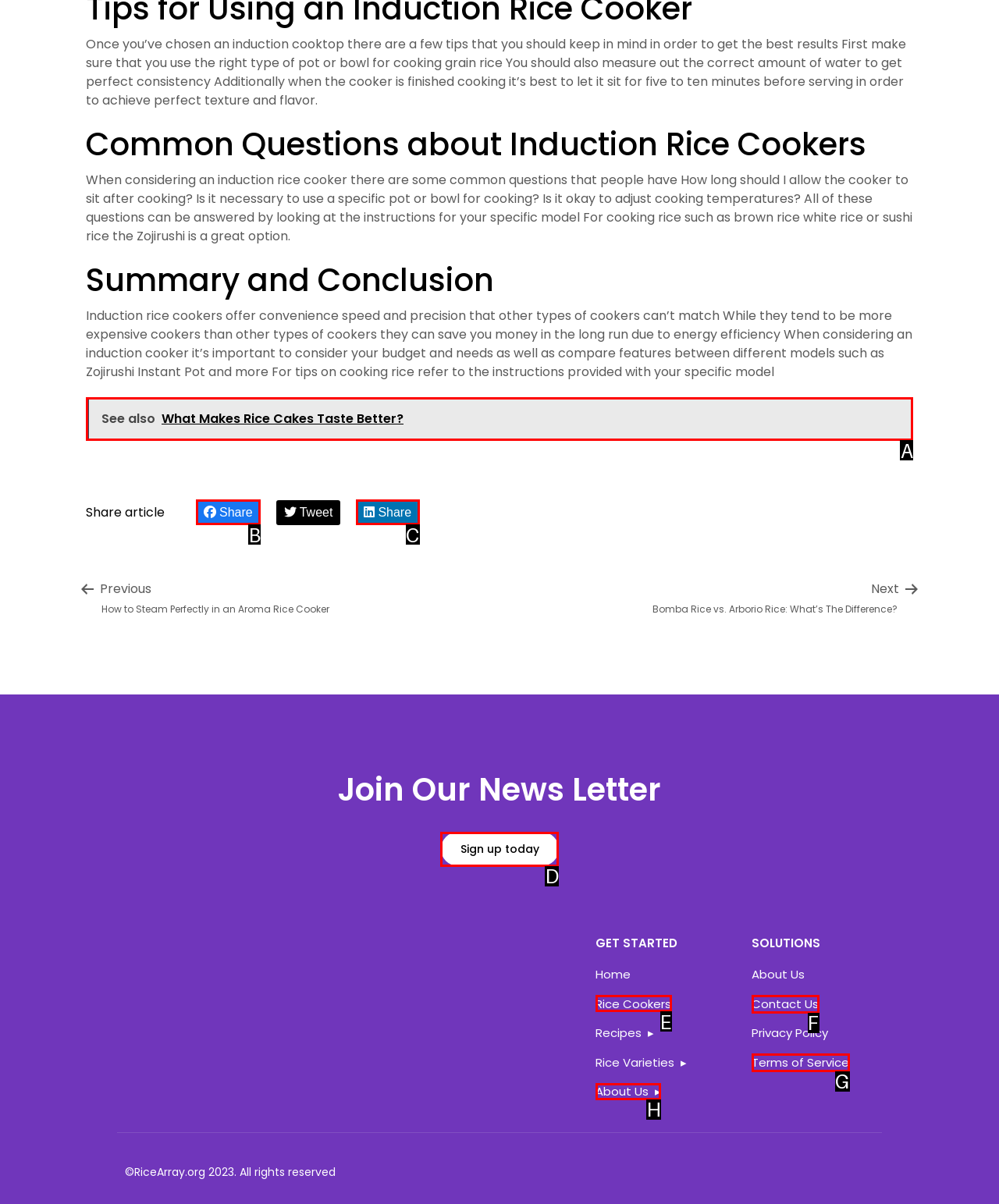Select the correct option from the given choices to perform this task: Click on 'See also What Makes Rice Cakes Taste Better?'. Provide the letter of that option.

A